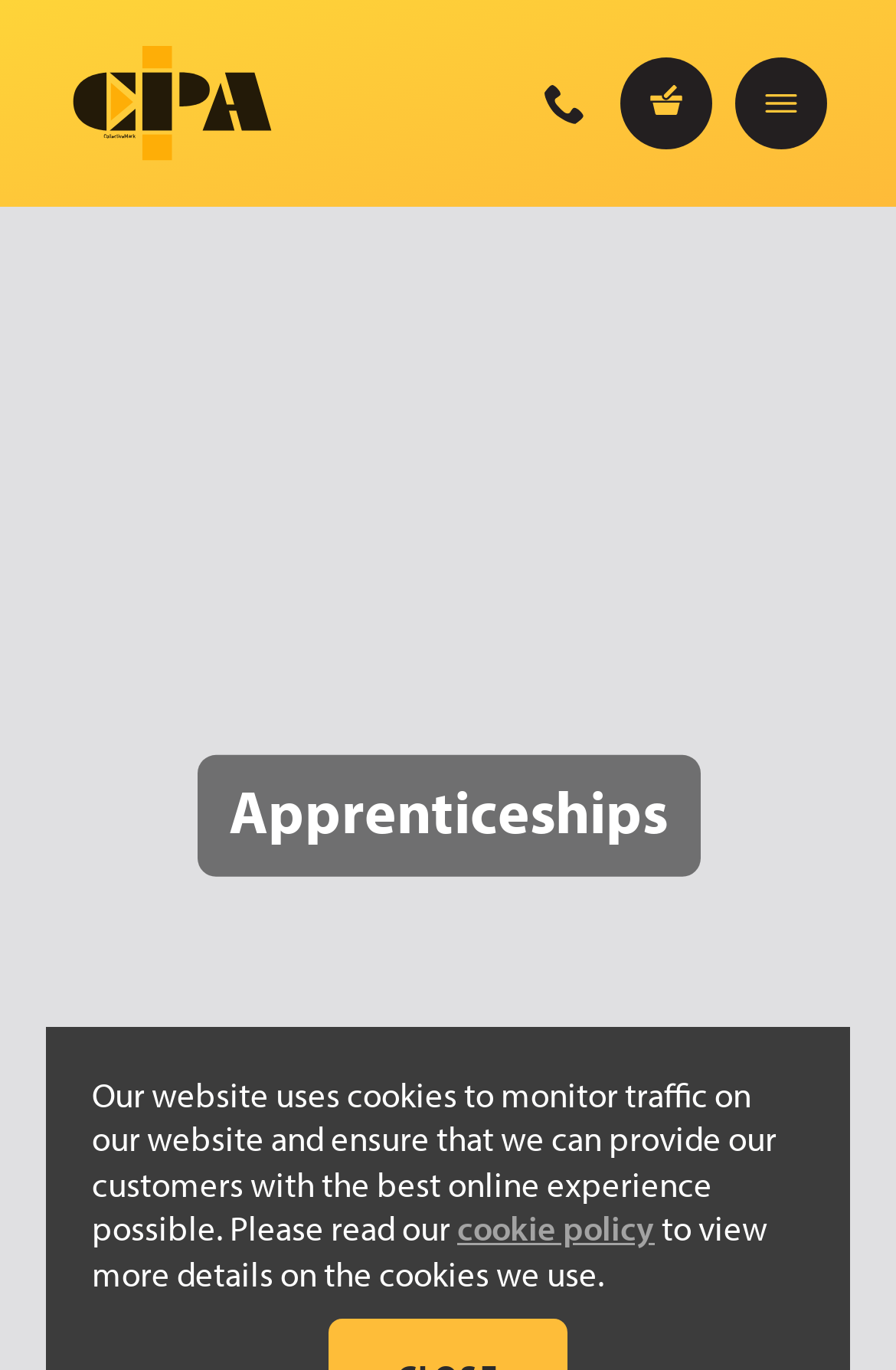Create a full and detailed caption for the entire webpage.

The webpage is about the Construction Plant-hire Association, with a focus on apprenticeships. At the top left corner, there is a logo of the association, accompanied by a link to the organization's homepage. Next to the logo, there are three links: an empty link, a "Basket" link, and a "Navigation Menu" link that expands to reveal a main menu.

Below the top navigation bar, there is a prominent heading that reads "Apprenticeships". This section likely contains information about apprenticeship opportunities in the construction plant-hire industry.

At the bottom of the page, there is a notice about the website's use of cookies, which informs users that the site uses cookies to monitor traffic and provide the best online experience. This notice includes a link to the cookie policy, where users can find more details about the cookies used.

The page also has a prominent section that appears to be related to the main content, with a heading that reads "Publications and Guidance documents. Find plant and equipment to hire. Find out about CPA". This section may contain links or resources related to publications, guidance documents, and equipment hire, as well as information about the CPA.